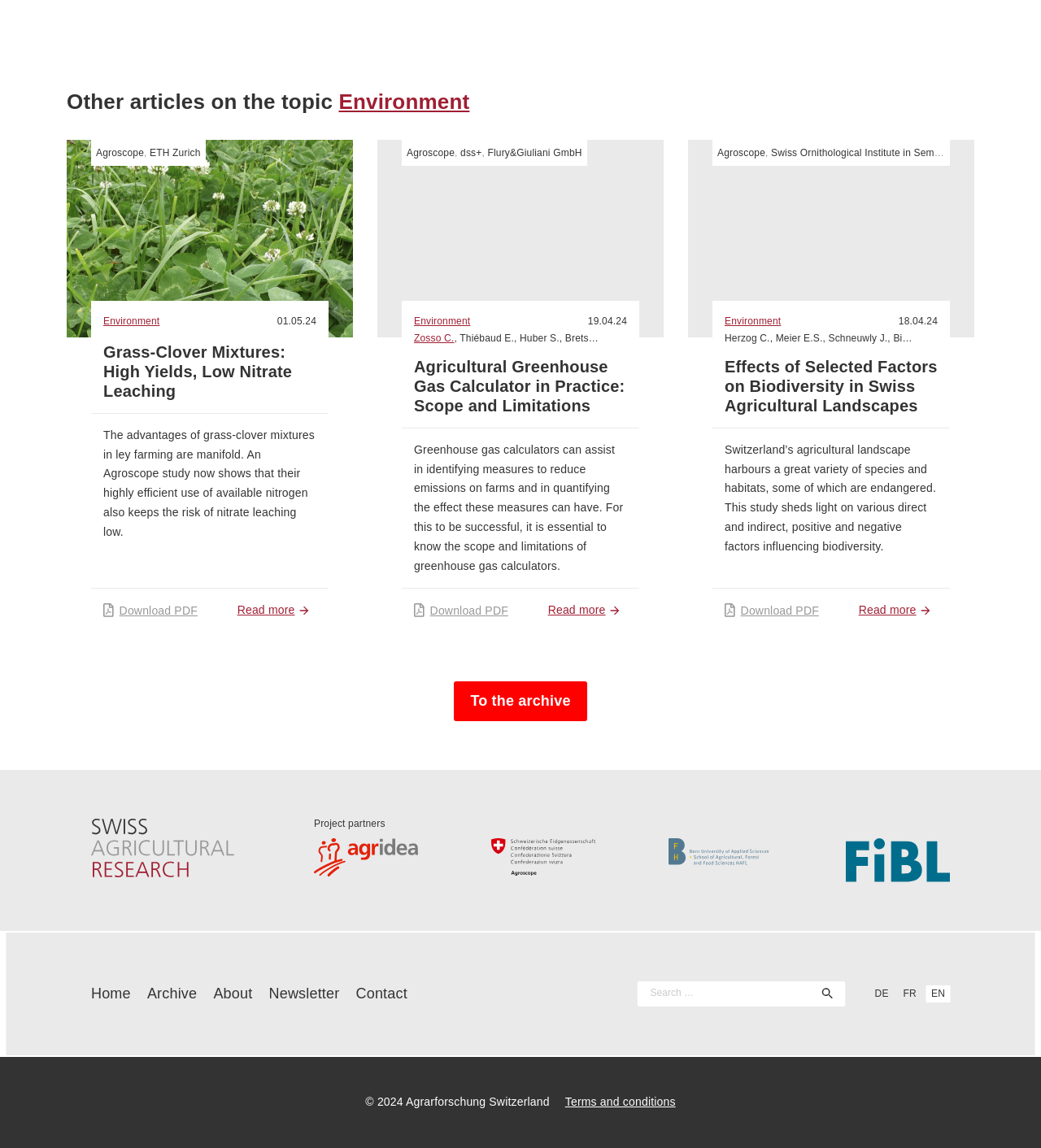Respond with a single word or phrase:
What is the purpose of the 'Read more' links?

To read full articles